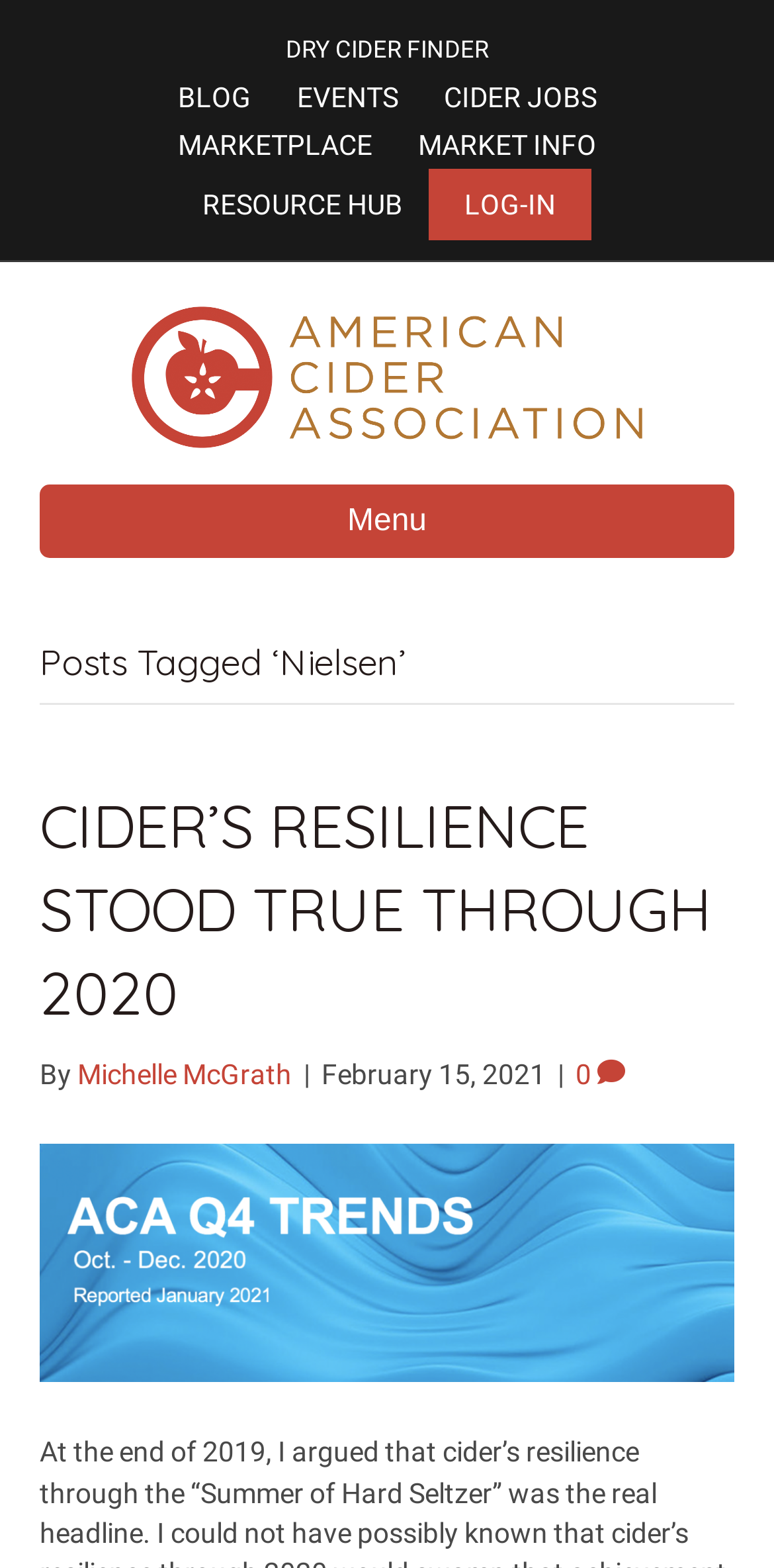Determine the bounding box coordinates of the area to click in order to meet this instruction: "View CIDER JOBS".

[0.547, 0.047, 0.796, 0.077]